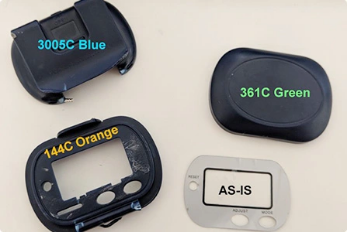Illustrate the image with a detailed caption.

The image features various pedometer casings, showcasing a selection of colors and designs that reflect customization options for a pedometer product. Arranged on a neutral background, the casings are labeled with their respective color codes: "3005C Blue" in vibrant text at the top-left, "361 Green" positioned at the top-right, "144C Orange" highlighted on the front of the lower casing, and "AS-IS" marked on the bottom piece, indicating its condition. This visual representation emphasizes the commitment to quality and customization in pedometer sourcing, aligning with the meticulous standards required to meet client specifications.